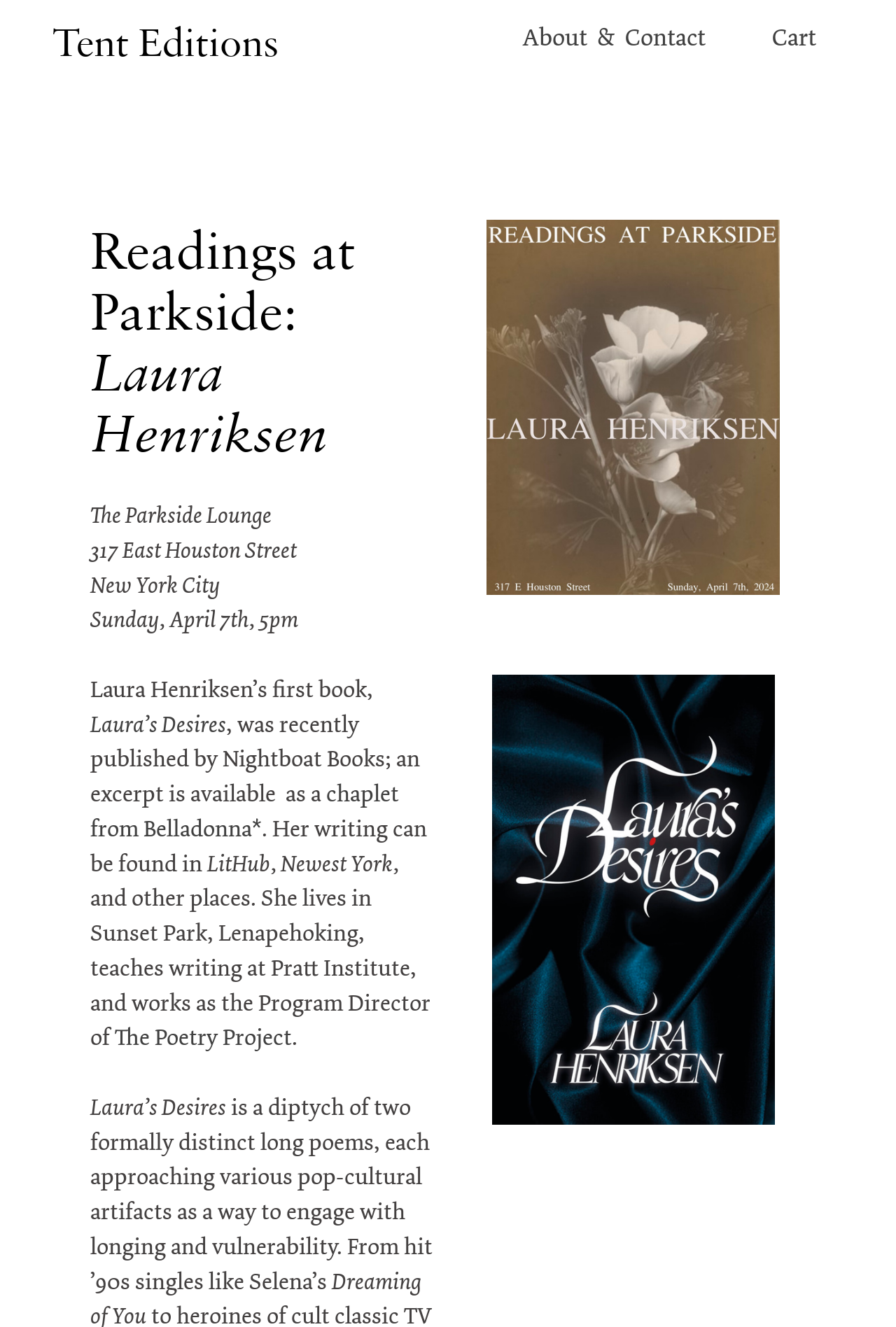What is the date of the event?
Using the visual information, respond with a single word or phrase.

Sunday, April 7th